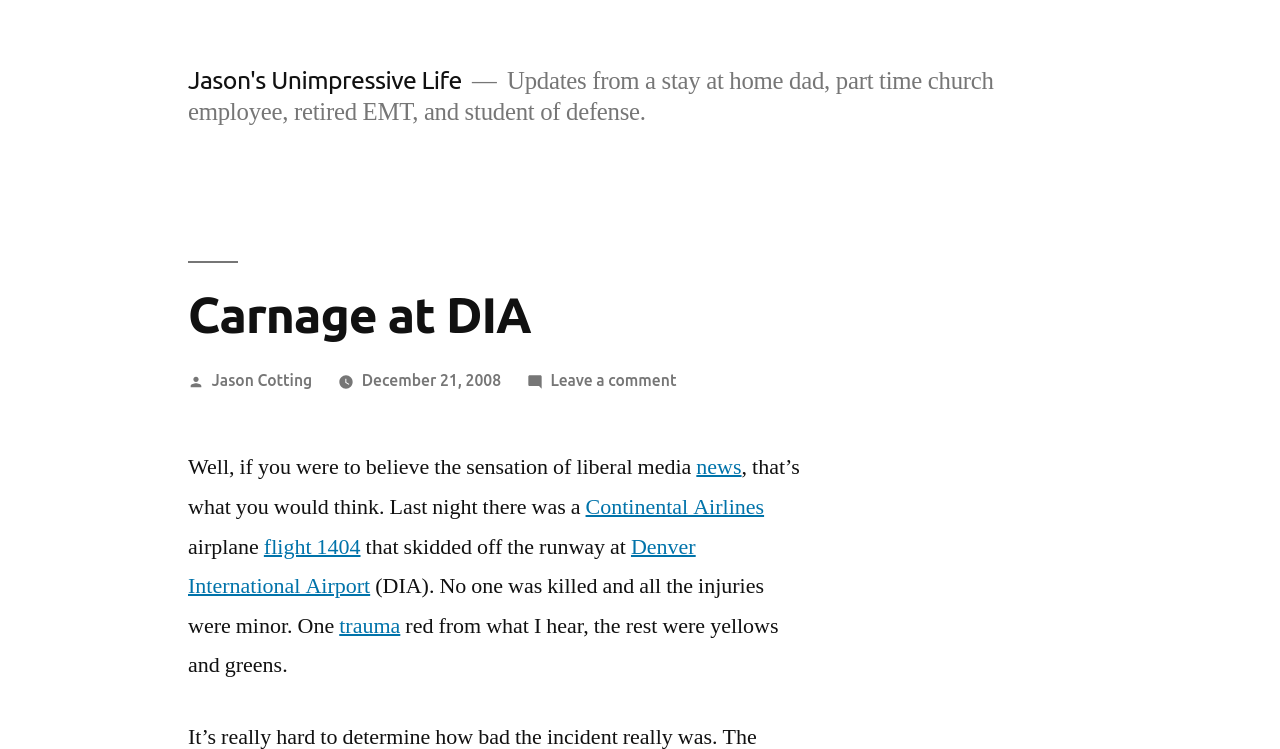Could you please study the image and provide a detailed answer to the question:
What airline was involved in the incident?

The airline involved in the incident can be found in the text where it says 'Last night there was a Continental Airlines airplane flight 1404 that skidded off the runway at Denver International Airport'.